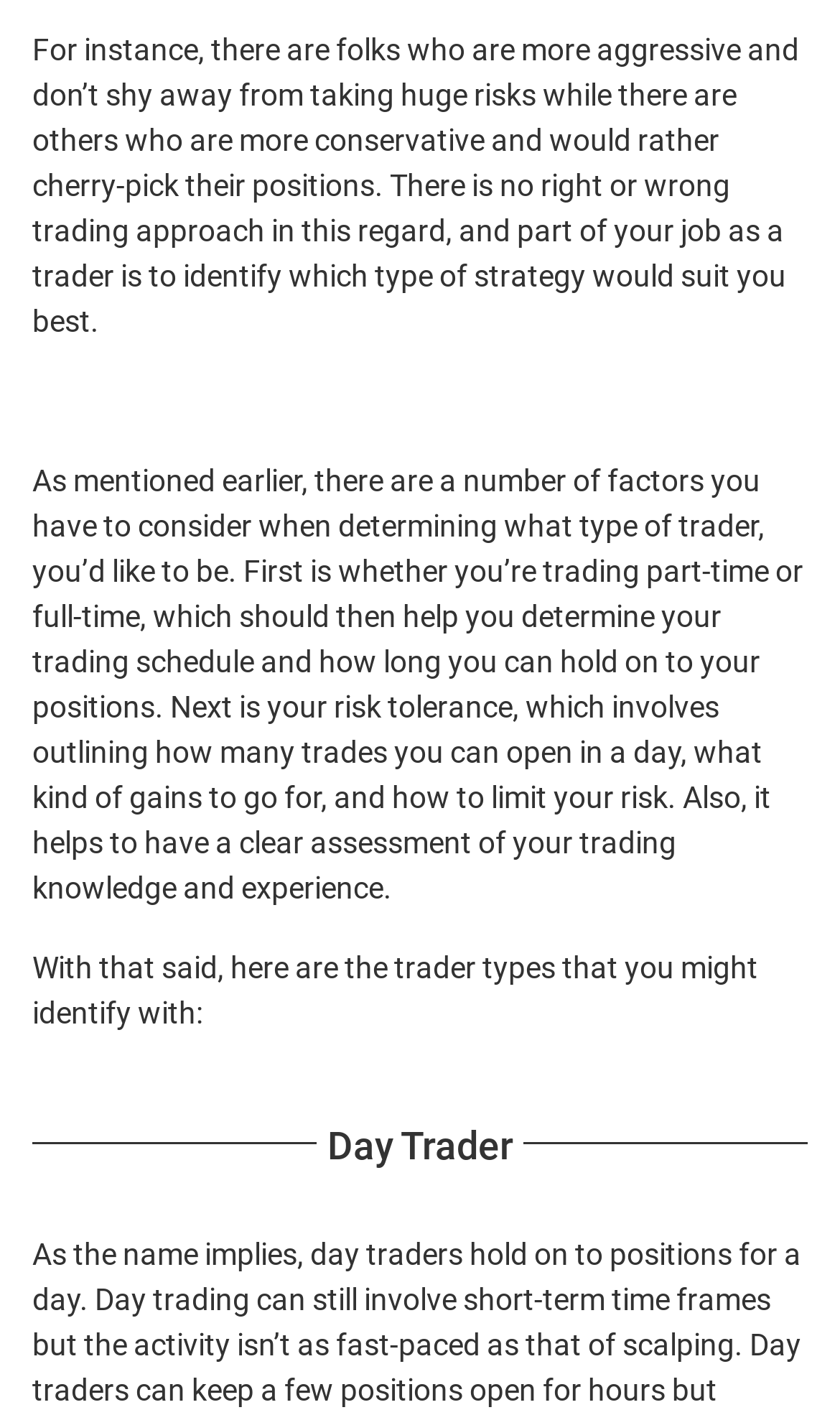Locate the bounding box coordinates of the area where you should click to accomplish the instruction: "Click on Storage Technology".

None